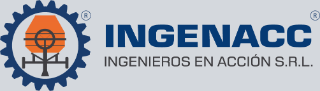What is the industry of the company?
Based on the image, respond with a single word or phrase.

Construction